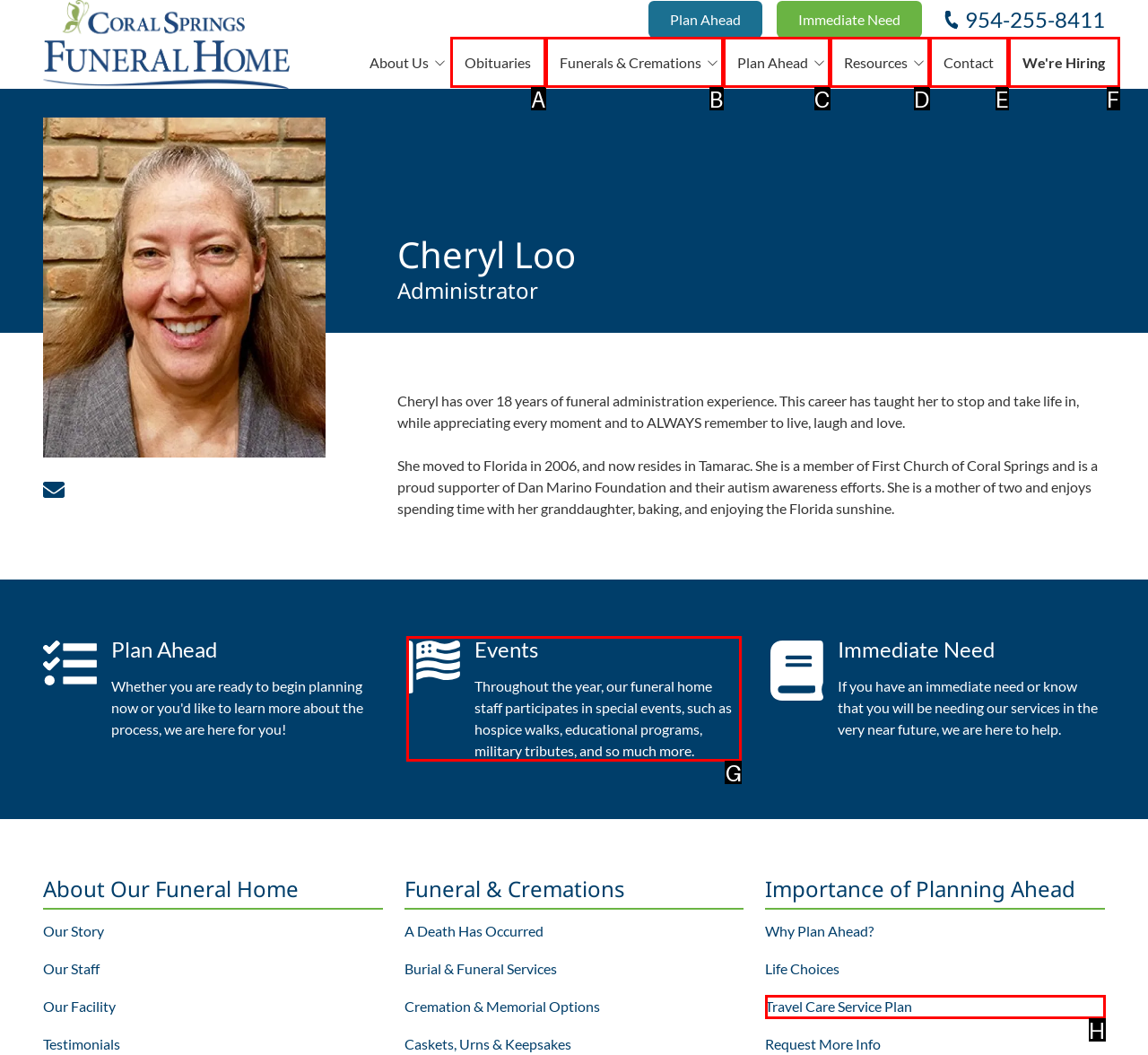Choose the HTML element that aligns with the description: Funerals & Cremations. Indicate your choice by stating the letter.

B